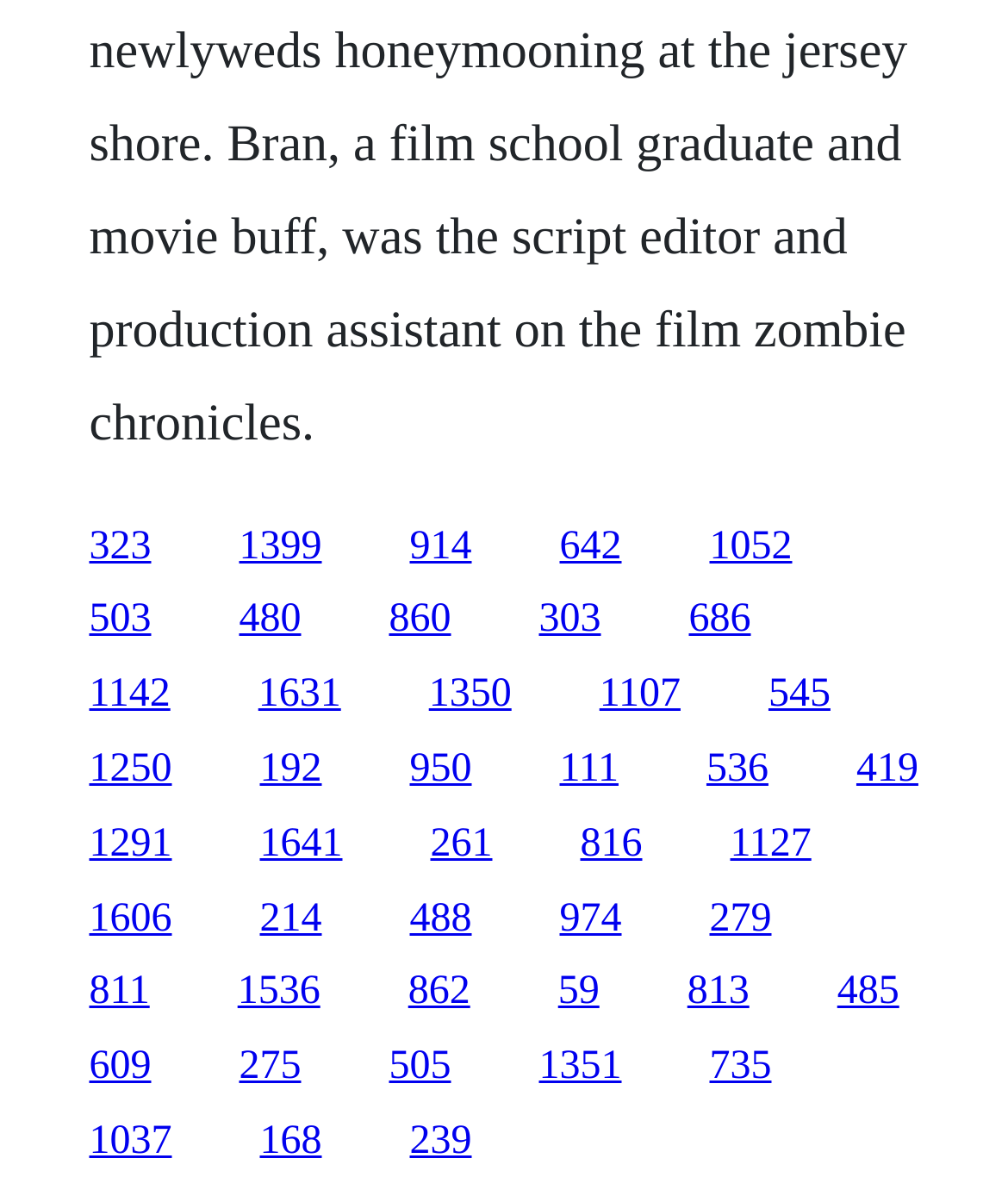Kindly respond to the following question with a single word or a brief phrase: 
What is the horizontal position of the link '816'?

Middle